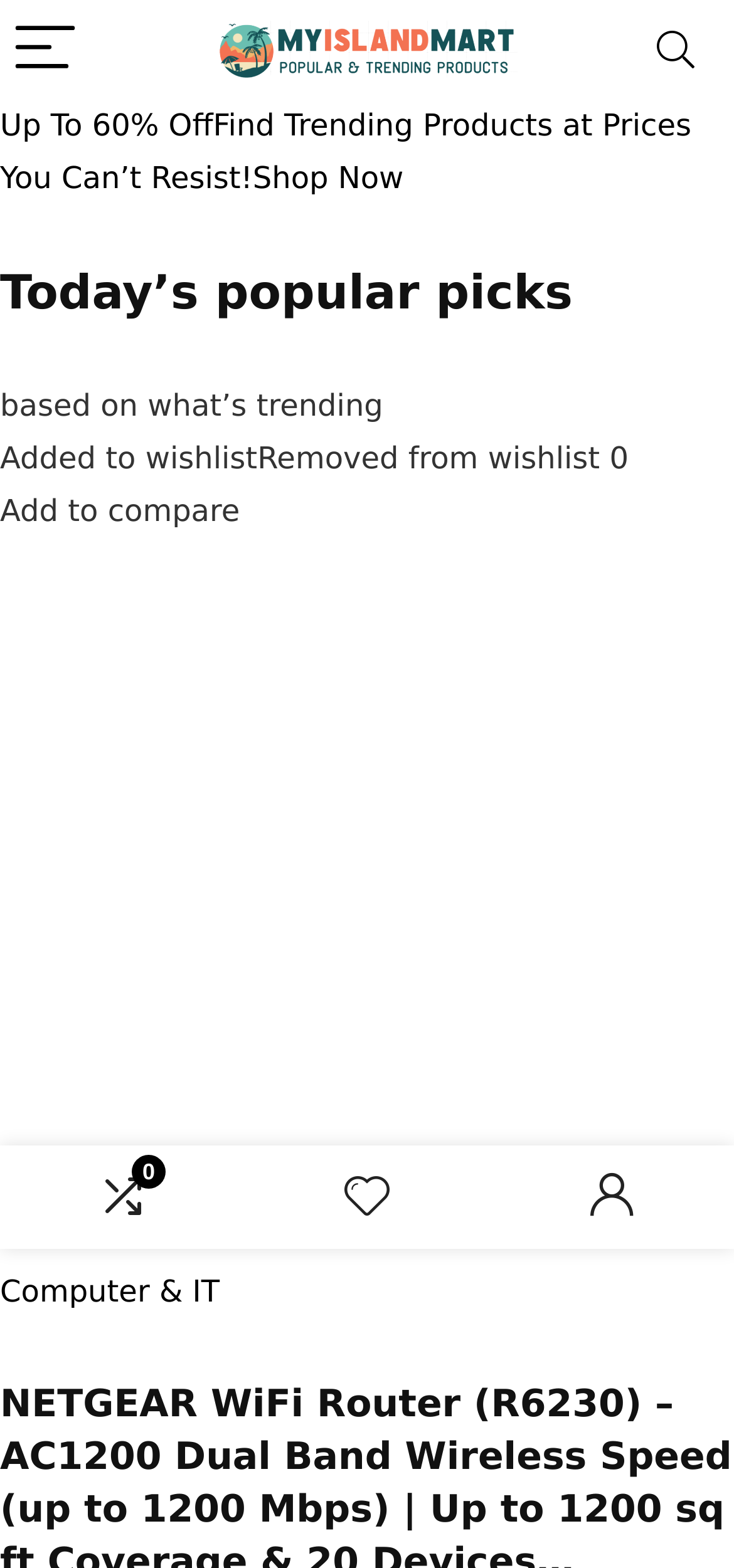Identify the bounding box for the UI element described as: "aria-label="Menu"". The coordinates should be four float numbers between 0 and 1, i.e., [left, top, right, bottom].

[0.0, 0.0, 0.123, 0.064]